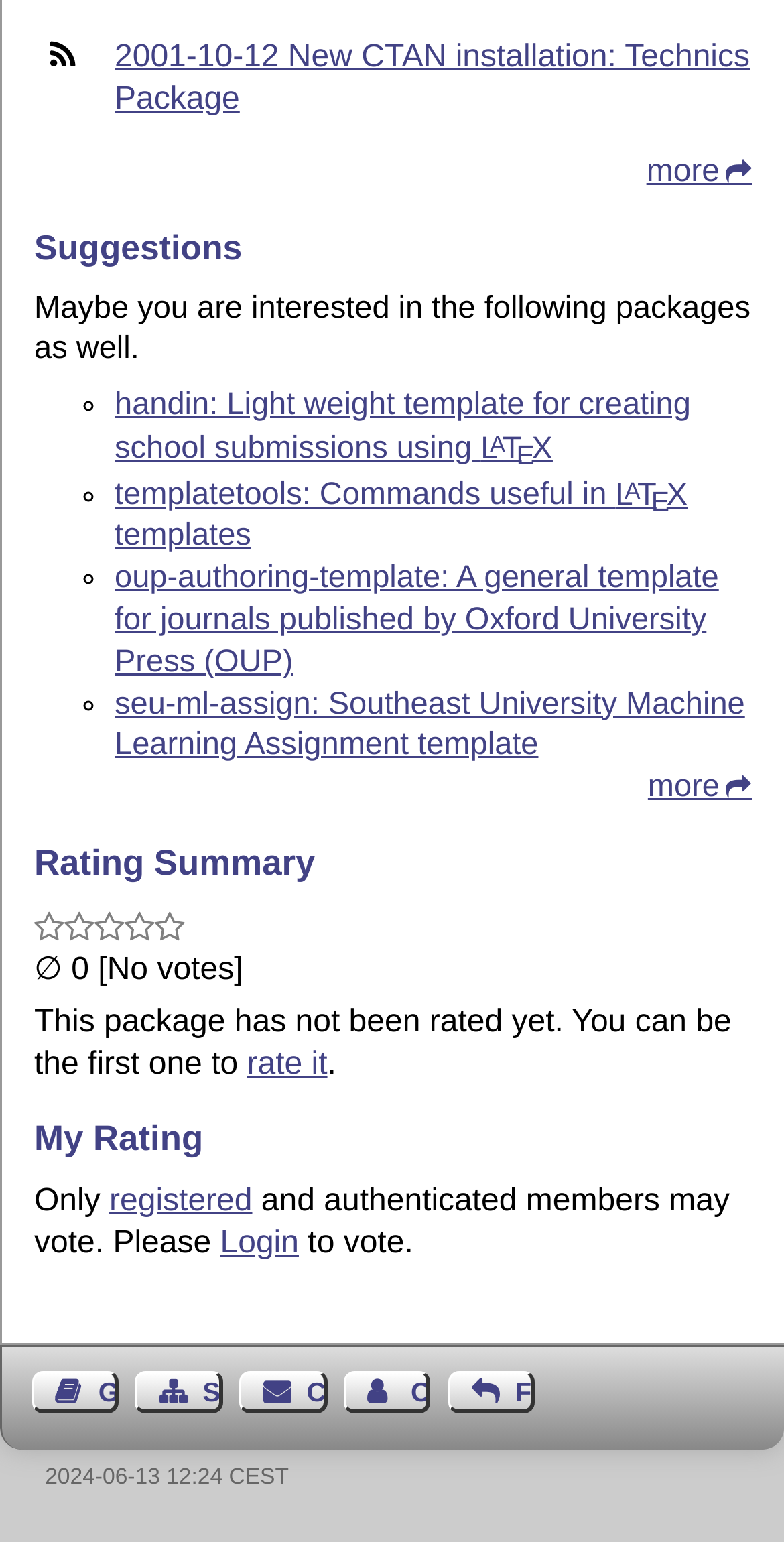Using the information from the screenshot, answer the following question thoroughly:
What is the purpose of the 'Suggestions' section?

The 'Suggestions' section is a list of links to other packages that might be of interest to the user, as indicated by the heading 'Suggestions' and the links to packages such as 'handin', 'templatetools', and 'oup-authoring-template'.